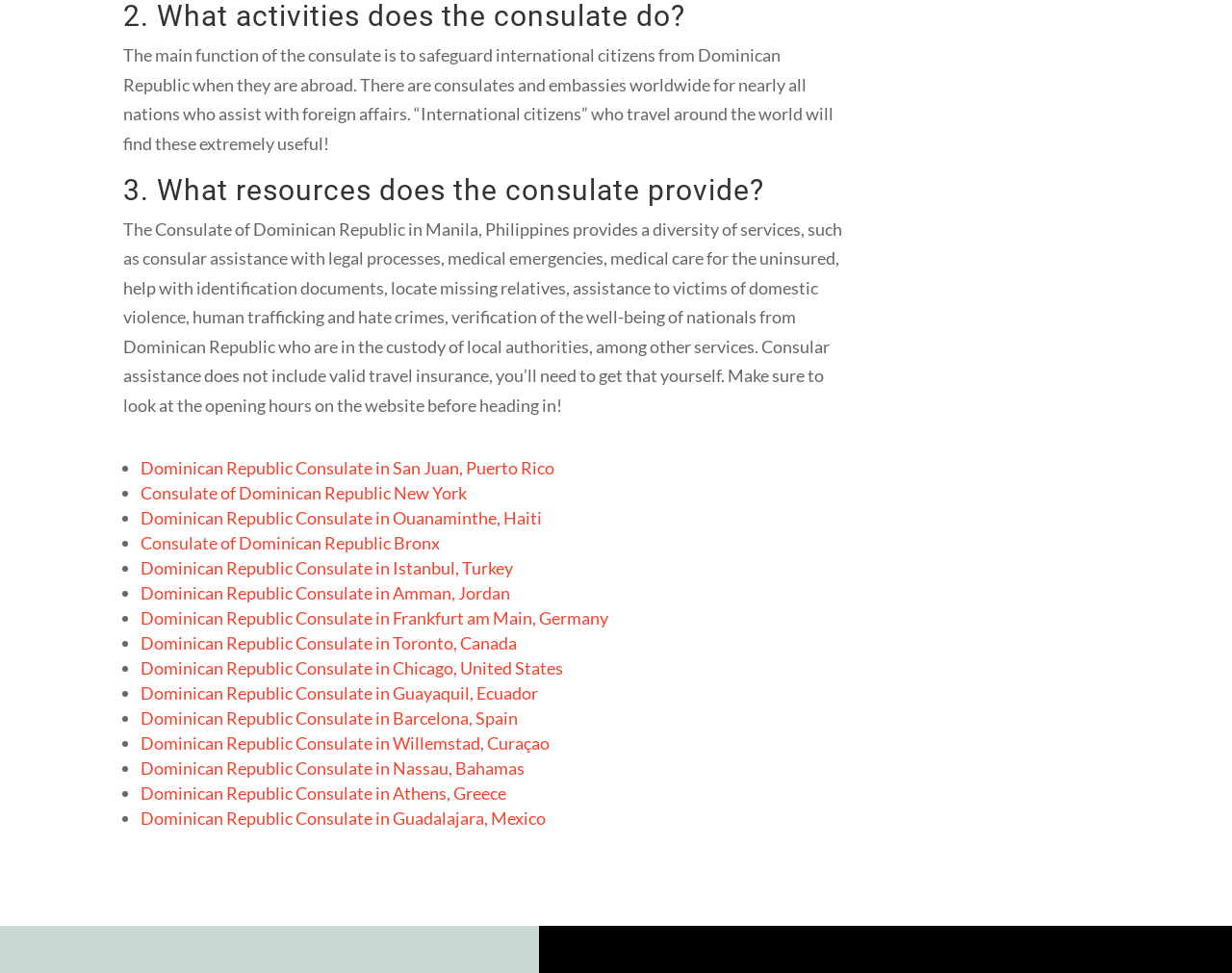Please locate the bounding box coordinates of the region I need to click to follow this instruction: "Get information about the Consulate of Dominican Republic New York".

[0.114, 0.495, 0.379, 0.517]